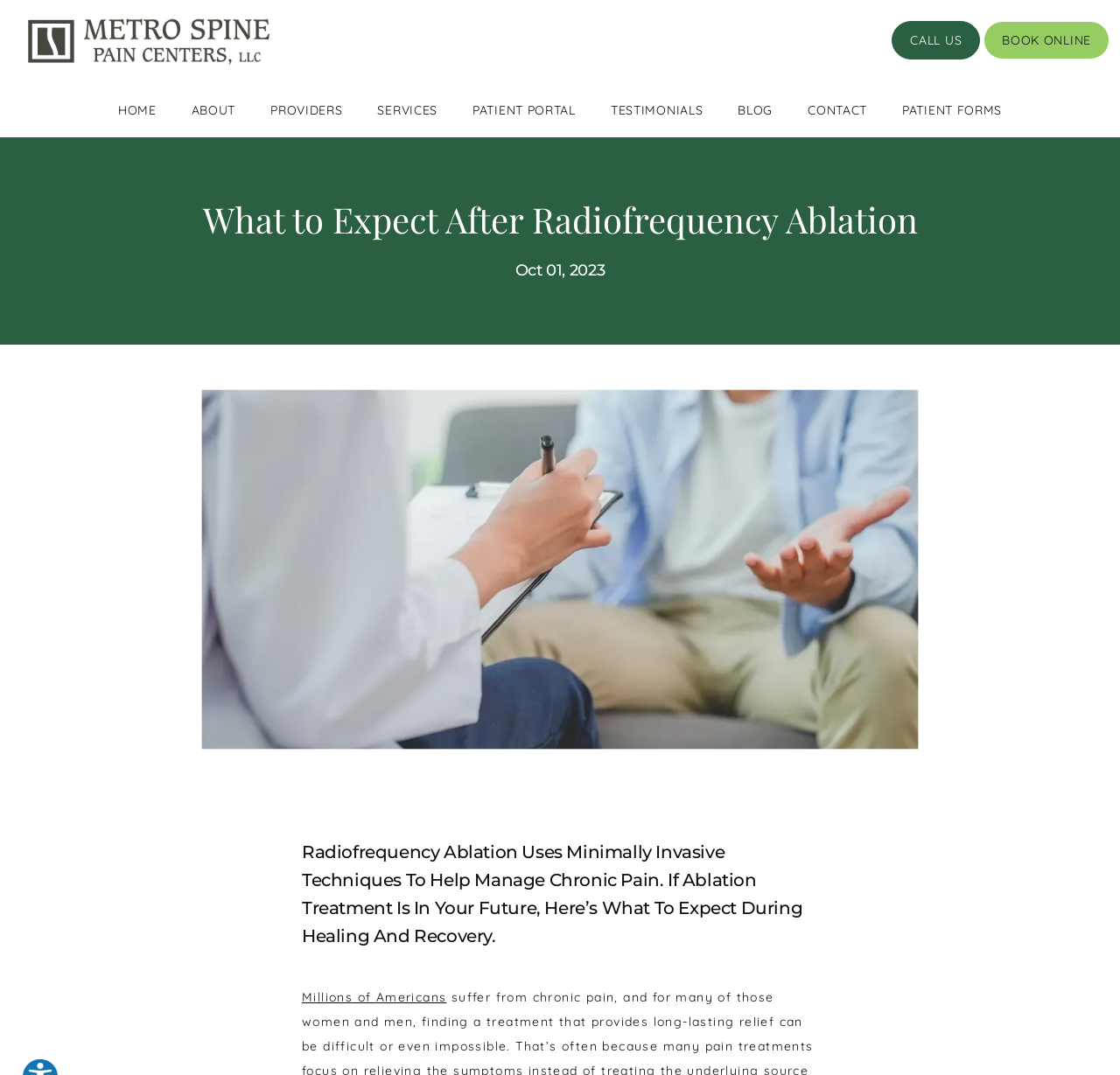Describe the webpage meticulously, covering all significant aspects.

The webpage is about pain management and rehabilitation, specifically discussing radiofrequency ablation as a treatment for chronic pain. At the top left of the page, there is a small image. Above the main content, there is a navigation menu with 8 links: HOME, ABOUT, PROVIDERS, SERVICES, PATIENT PORTAL, TESTIMONIALS, BLOG, and CONTACT, aligned horizontally from left to right. To the right of the navigation menu, there are two more links: CALL US and BOOK ONLINE, positioned vertically.

The main content is an article with a heading "What to Expect After Radiofrequency Ablation" located near the top center of the page. Below the heading, there is a date "Oct 01, 2023" positioned slightly to the right. A large image related to radiofrequency ablation is placed below the date, taking up most of the width of the page.

Below the image, there is a paragraph of text that summarizes the content of the page, stating that radiofrequency ablation uses minimally invasive techniques to help manage chronic pain and explaining what to expect during healing and recovery. At the bottom of the page, there is a link "Millions of Americans" positioned near the left edge of the page.